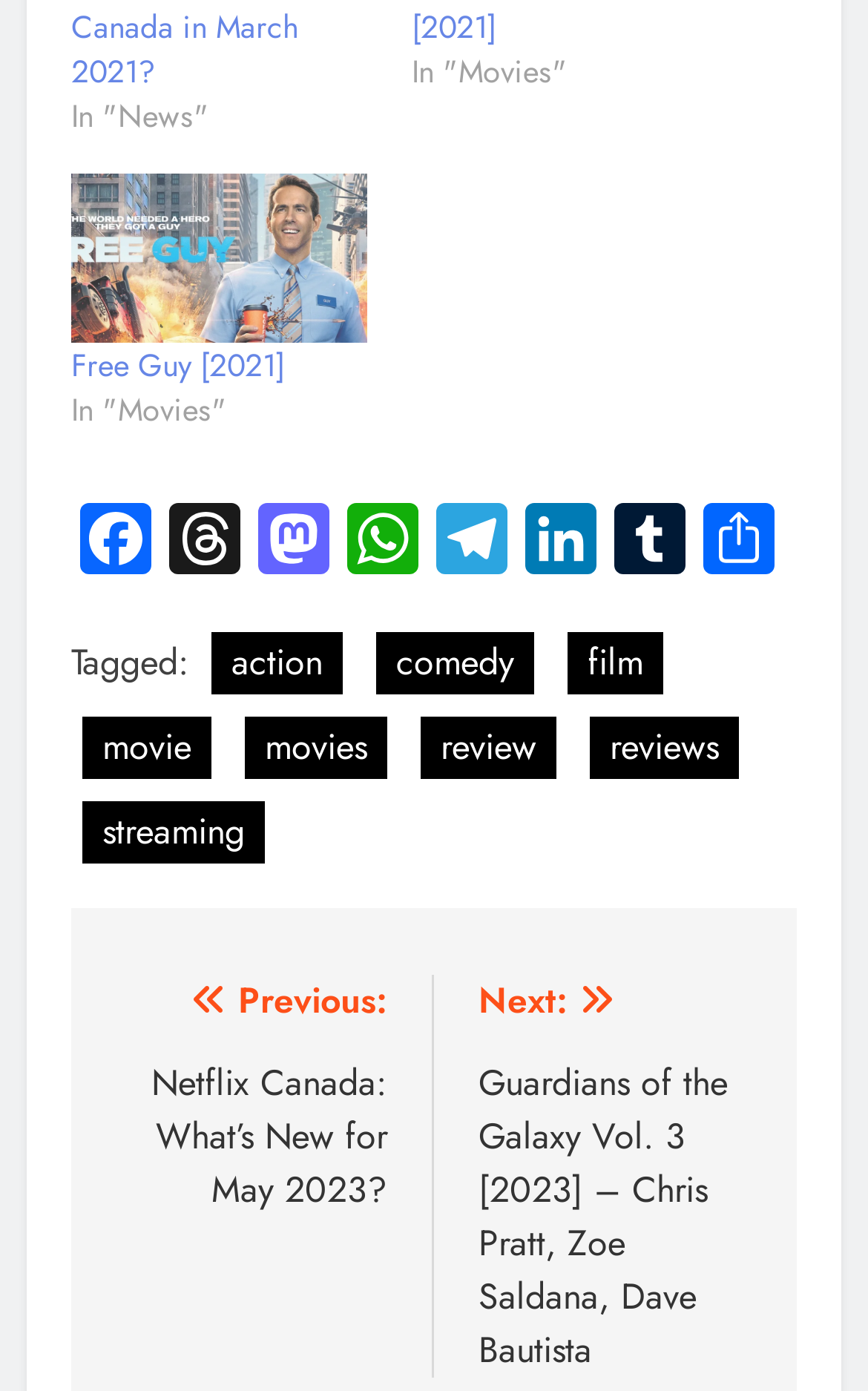Given the element description streaming, specify the bounding box coordinates of the corresponding UI element in the format (top-left x, top-left y, bottom-right x, bottom-right y). All values must be between 0 and 1.

[0.095, 0.576, 0.305, 0.621]